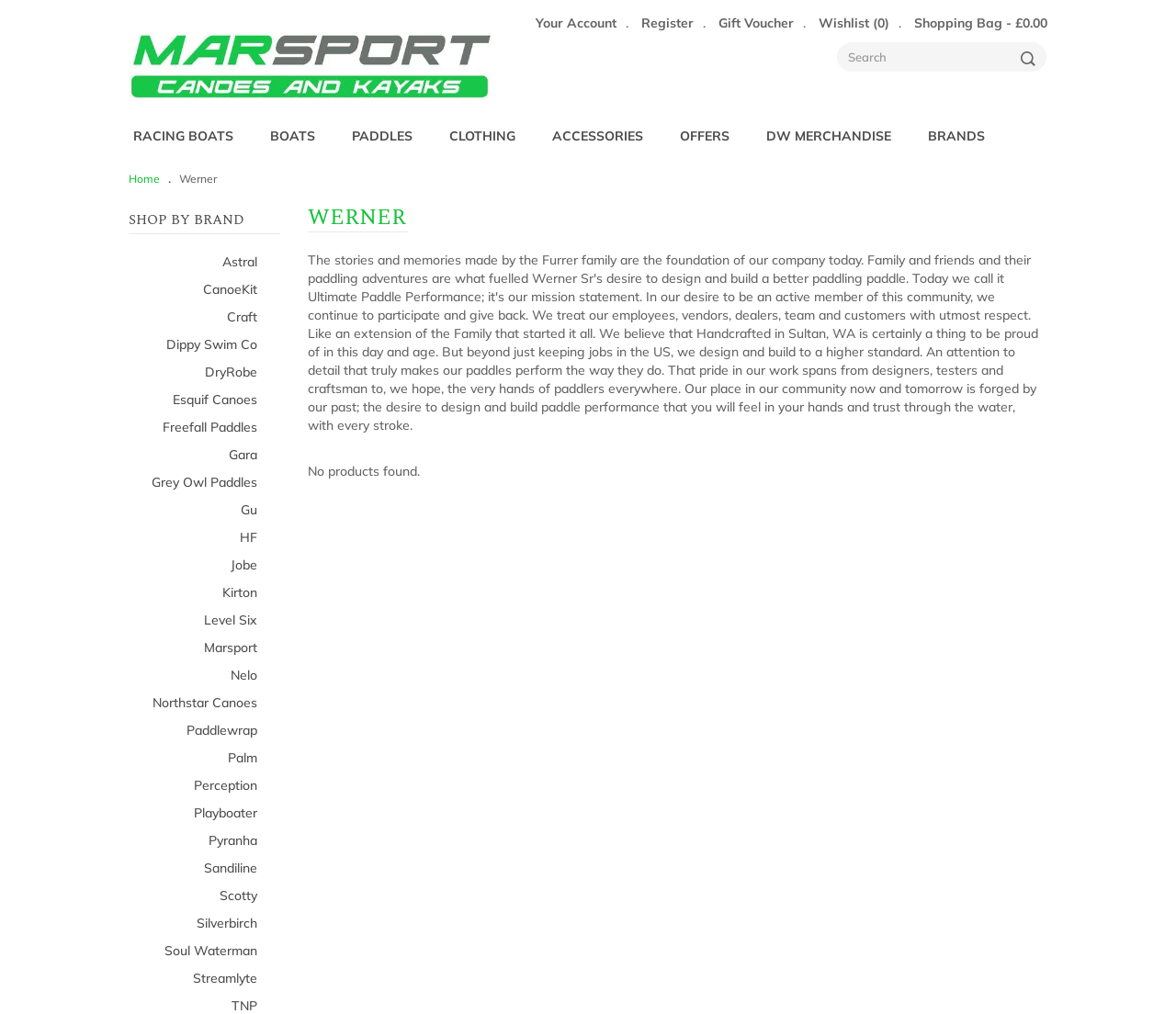Answer this question using a single word or a brief phrase:
How many links are there in the 'SHOP BY BRAND' section?

24